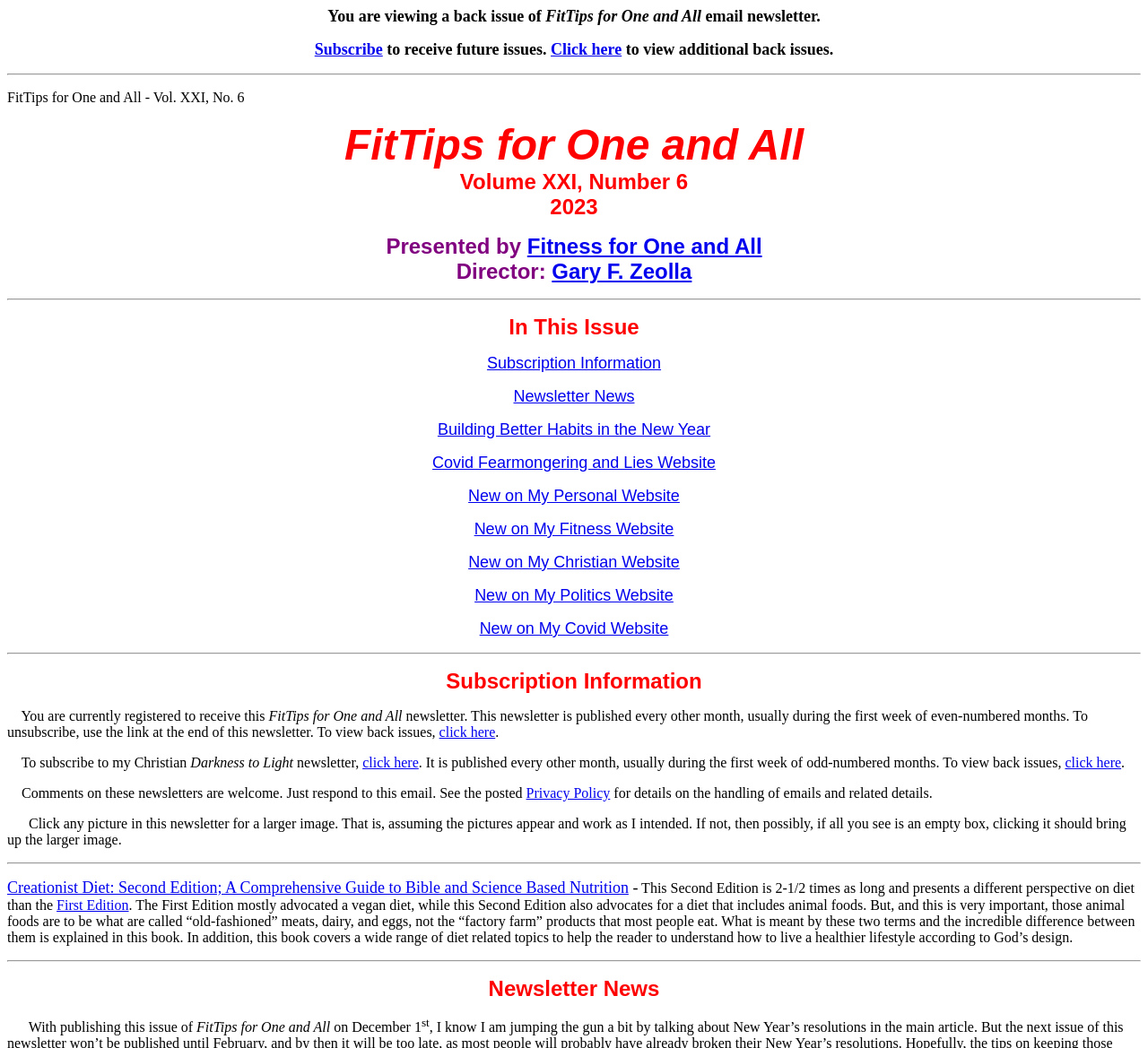Using the information shown in the image, answer the question with as much detail as possible: How often is the newsletter published?

The frequency of the newsletter's publication can be found in the text, which states 'This newsletter is published every other month, usually during the first week of even-numbered months.'